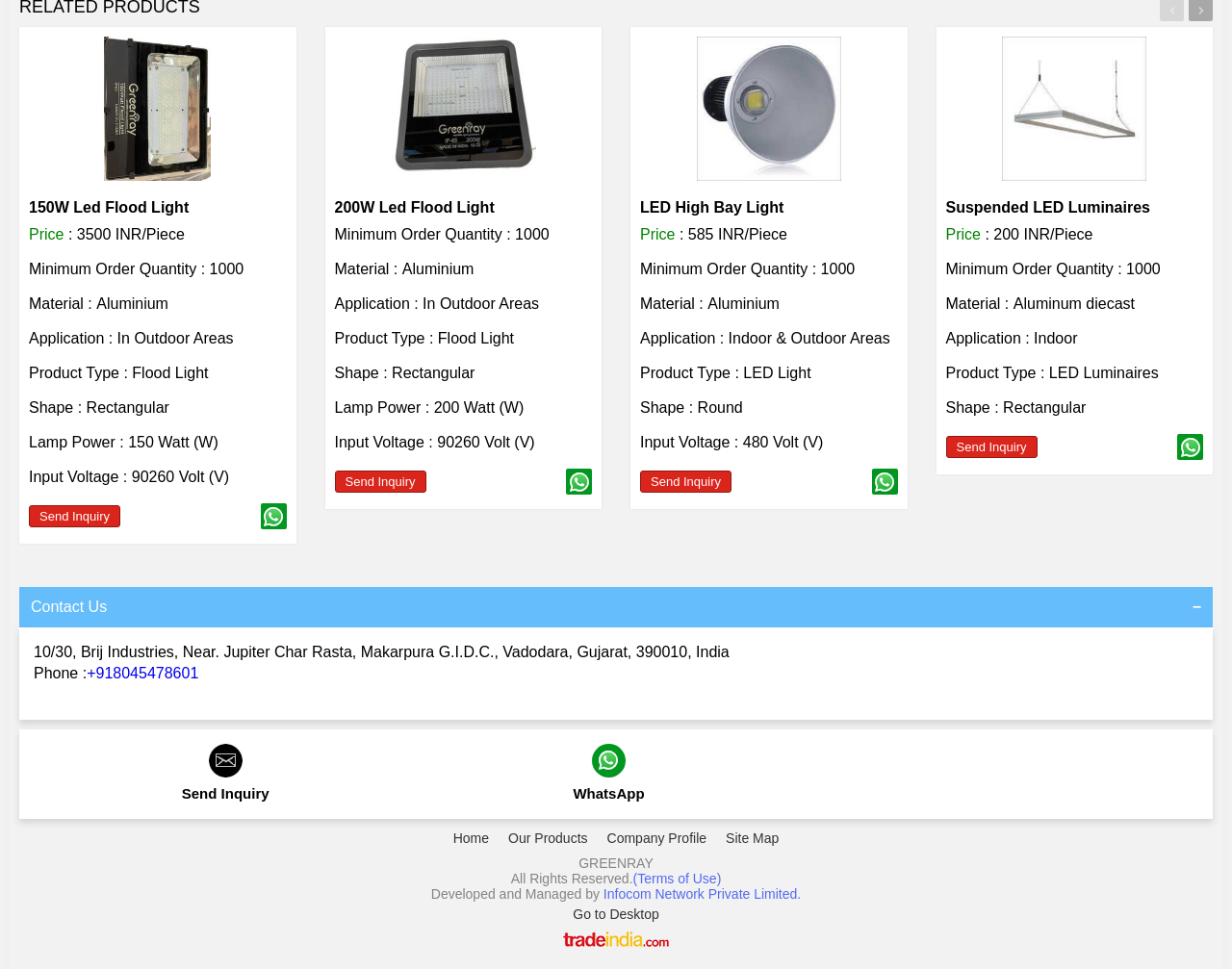What is the minimum order quantity for the Suspended LED Luminaires?
Using the visual information, answer the question in a single word or phrase.

1000